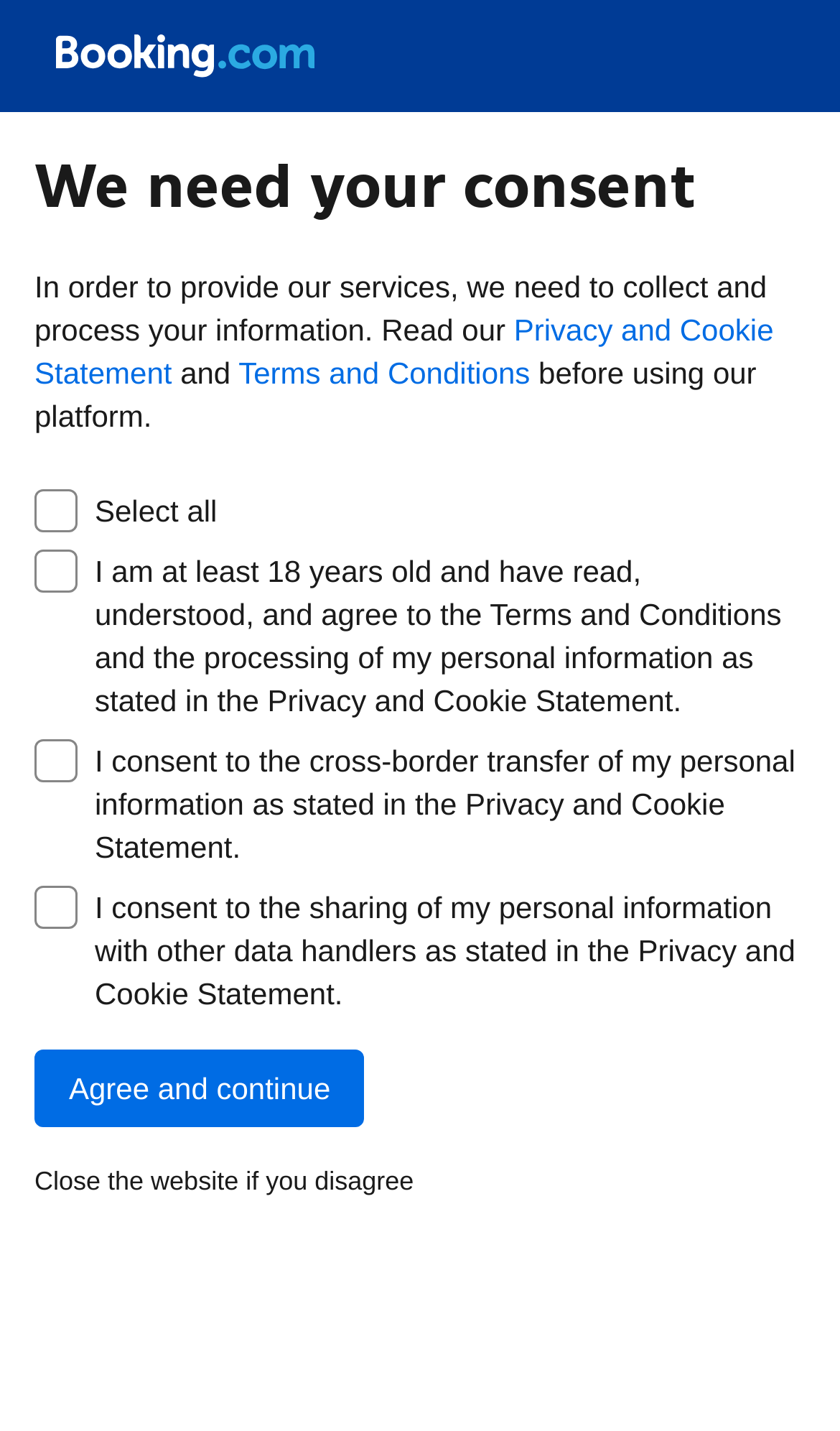Please answer the following question using a single word or phrase: 
How many links are provided for further information?

Two